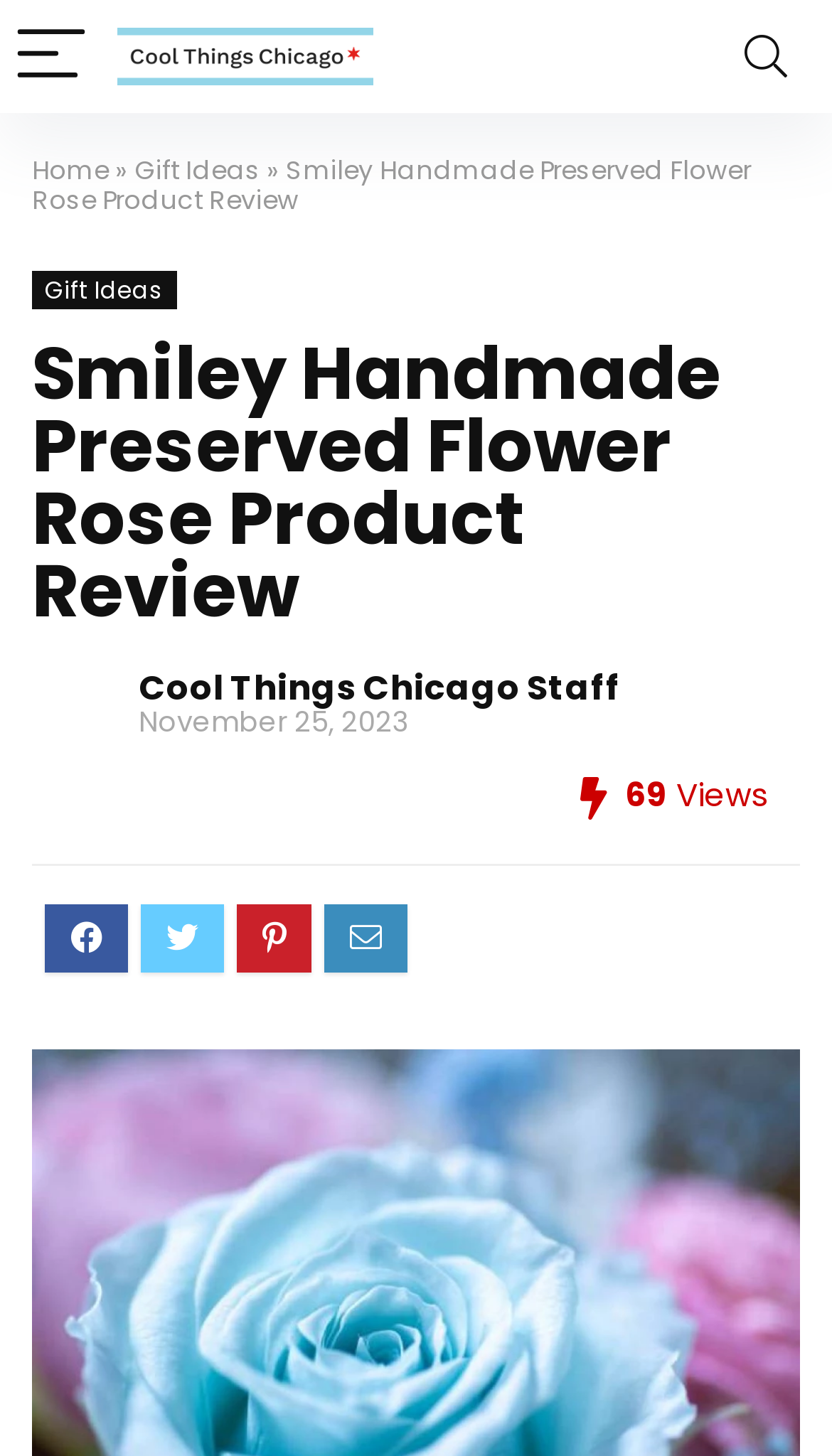Give the bounding box coordinates for the element described by: "Gift Ideas".

[0.038, 0.186, 0.213, 0.212]